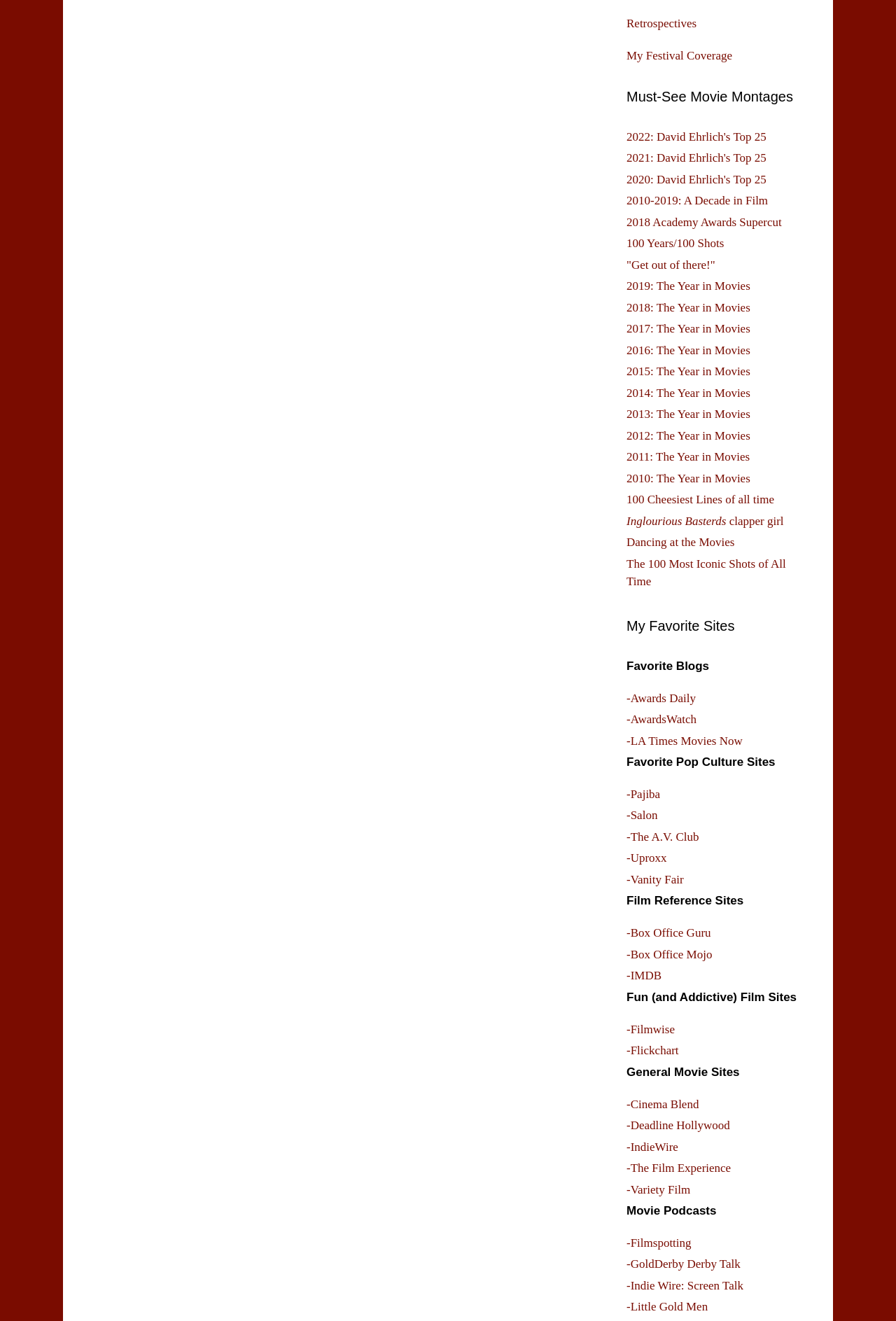Predict the bounding box coordinates of the area that should be clicked to accomplish the following instruction: "View 'Must-See Movie Montages'". The bounding box coordinates should consist of four float numbers between 0 and 1, i.e., [left, top, right, bottom].

[0.699, 0.065, 0.898, 0.081]